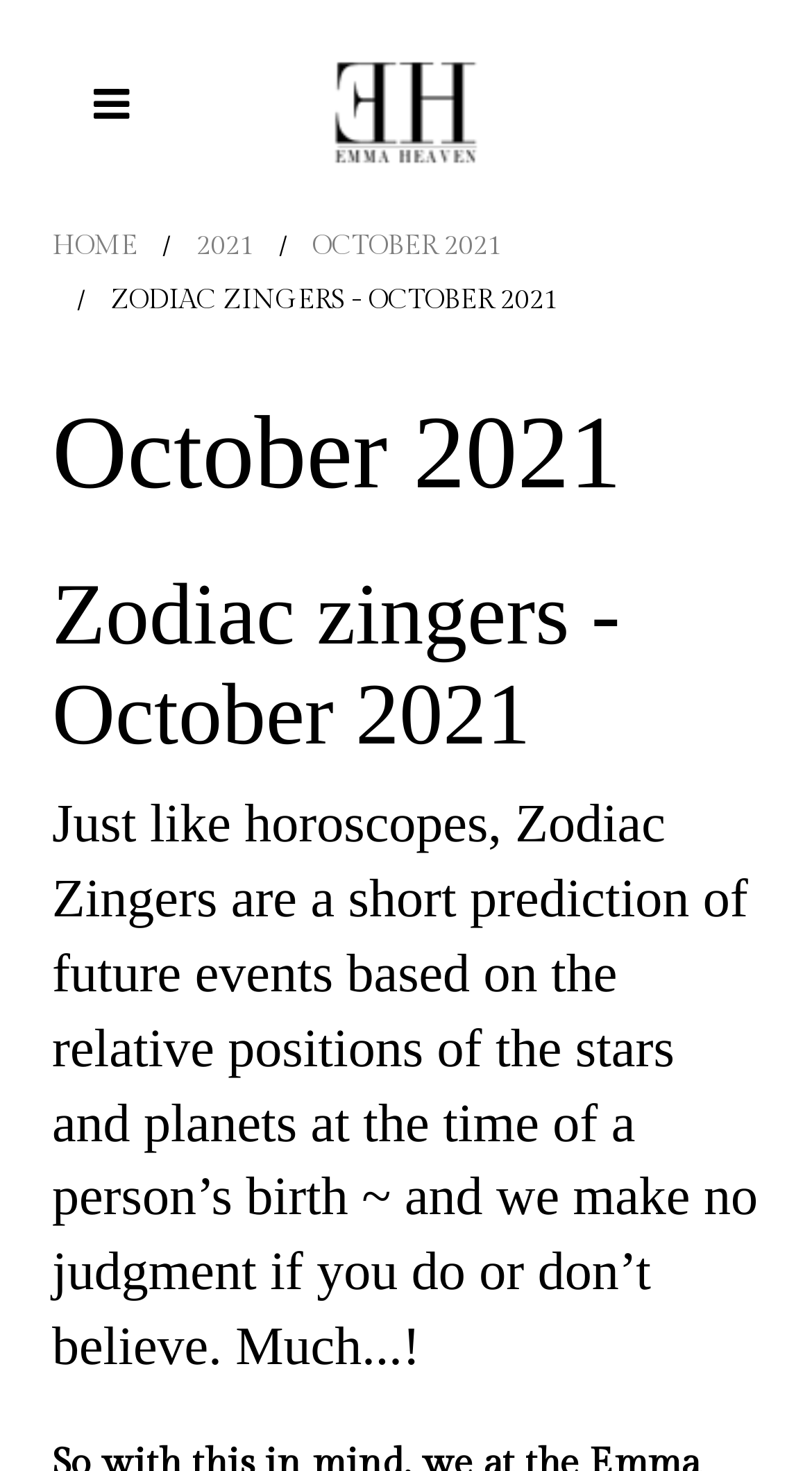Generate a detailed explanation of the webpage's features and information.

The webpage is titled "Zodiac Zingers - October 2021 - Emma Heaven" and has a brief prediction about future events based on the relative positions of the stars and planets at the time of a person's birth. 

At the top left corner, there is a link with a star icon. Next to it, there is a "Demo" link with an accompanying image. Below these elements, there are three links: "HOME", "2021", and "OCTOBER 2021", aligned horizontally. 

A static text "ZODIAC ZINGERS - OCTOBER 2021" is positioned below these links, spanning across most of the page width. 

The main content of the page is divided into three headings. The first heading is "October 2021", which is followed by a subheading "Zodiac zingers - October 2021". The third and longest heading provides a detailed description of Zodiac Zingers, stating that they are short predictions of future events based on the stars and planets at the time of a person's birth, and that no judgment is made if one believes or doesn't believe in them.